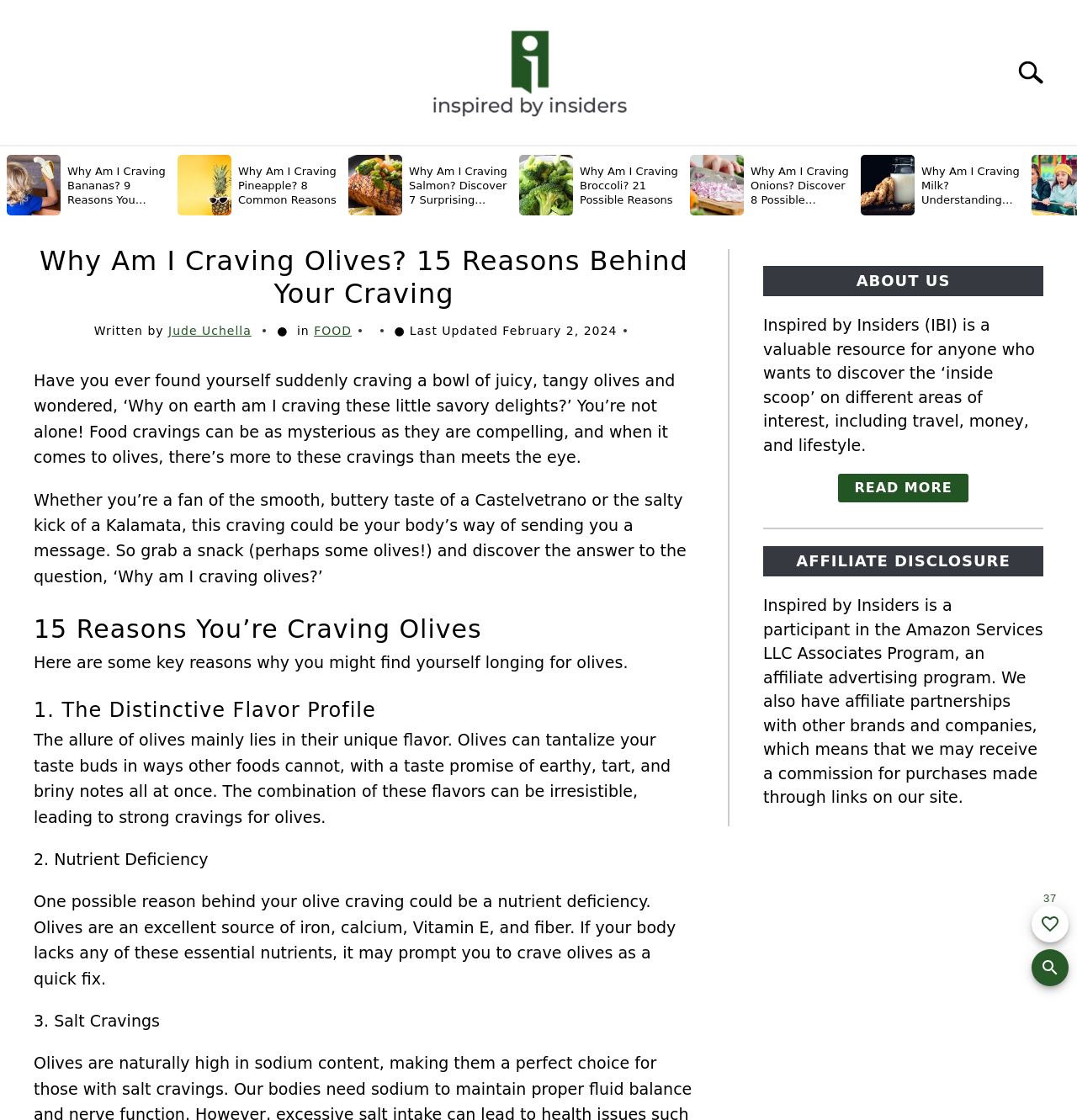Using the provided description FOOD, find the bounding box coordinates for the UI element. Provide the coordinates in (top-left x, top-left y, bottom-right x, bottom-right y) format, ensuring all values are between 0 and 1.

[0.292, 0.289, 0.327, 0.301]